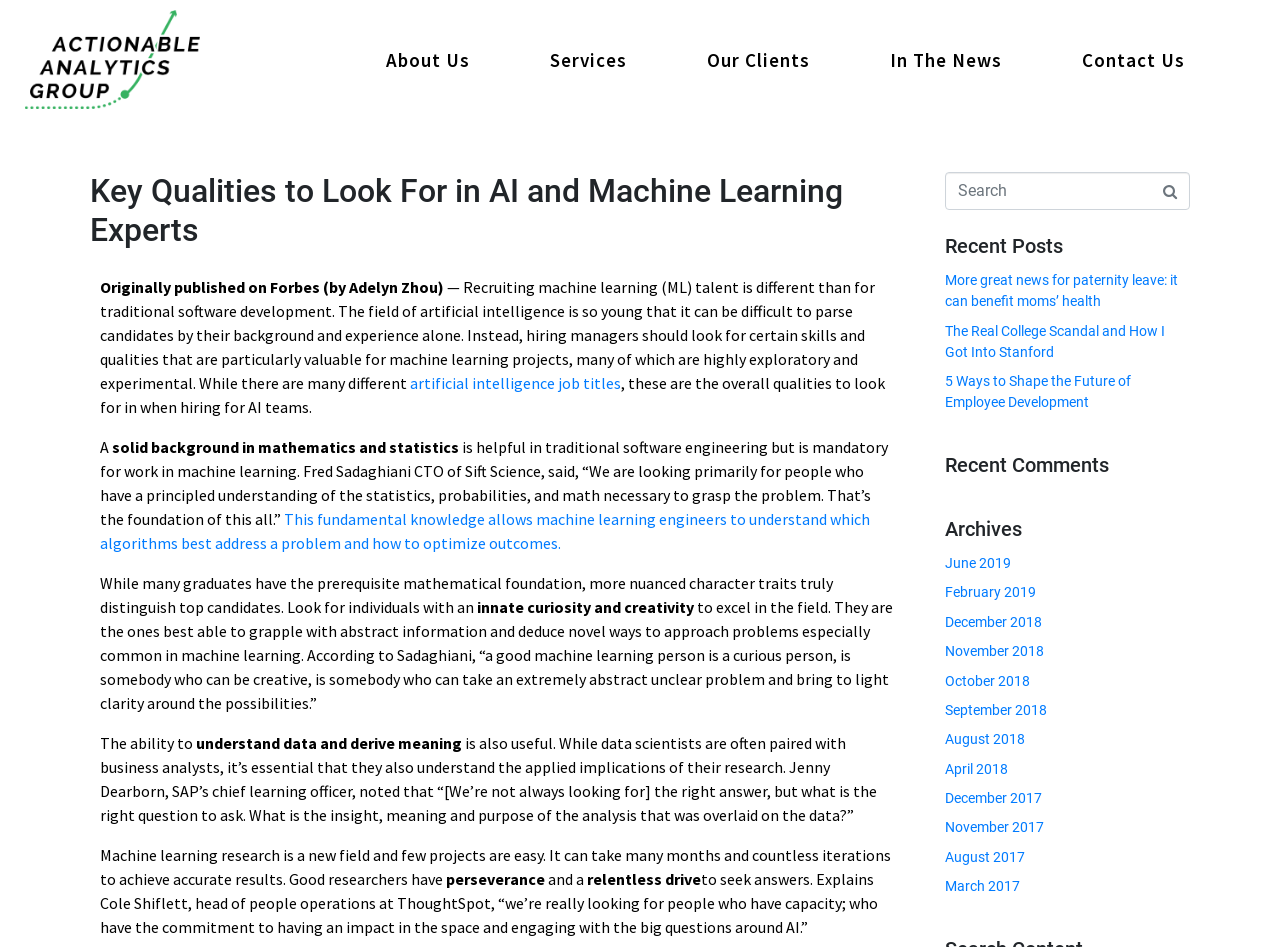Describe in detail what you see on the webpage.

This webpage is about Actionable Analytics Group, with a focus on a specific article titled "Key Qualities to Look For in AI and Machine Learning Experts". The page has a navigation menu at the top with links to "About Us", "Services", "Our Clients", "In The News", and "Contact Us". Below the navigation menu, there is a header section with the title of the article and a link to the same article.

The main content of the page is the article, which discusses the qualities to look for when hiring AI and machine learning experts. The article is divided into several paragraphs, with links to related topics and quotes from experts in the field. The text is accompanied by a few images, including the logo of Actionable Analytics Group.

On the right side of the page, there is a sidebar with several sections. The top section has a search box and a button. Below the search box, there are headings for "Recent Posts", "Recent Comments", and "Archives". Under each heading, there are links to related articles or archives.

The overall layout of the page is clean and easy to navigate, with a clear focus on the main article and supporting content in the sidebar.